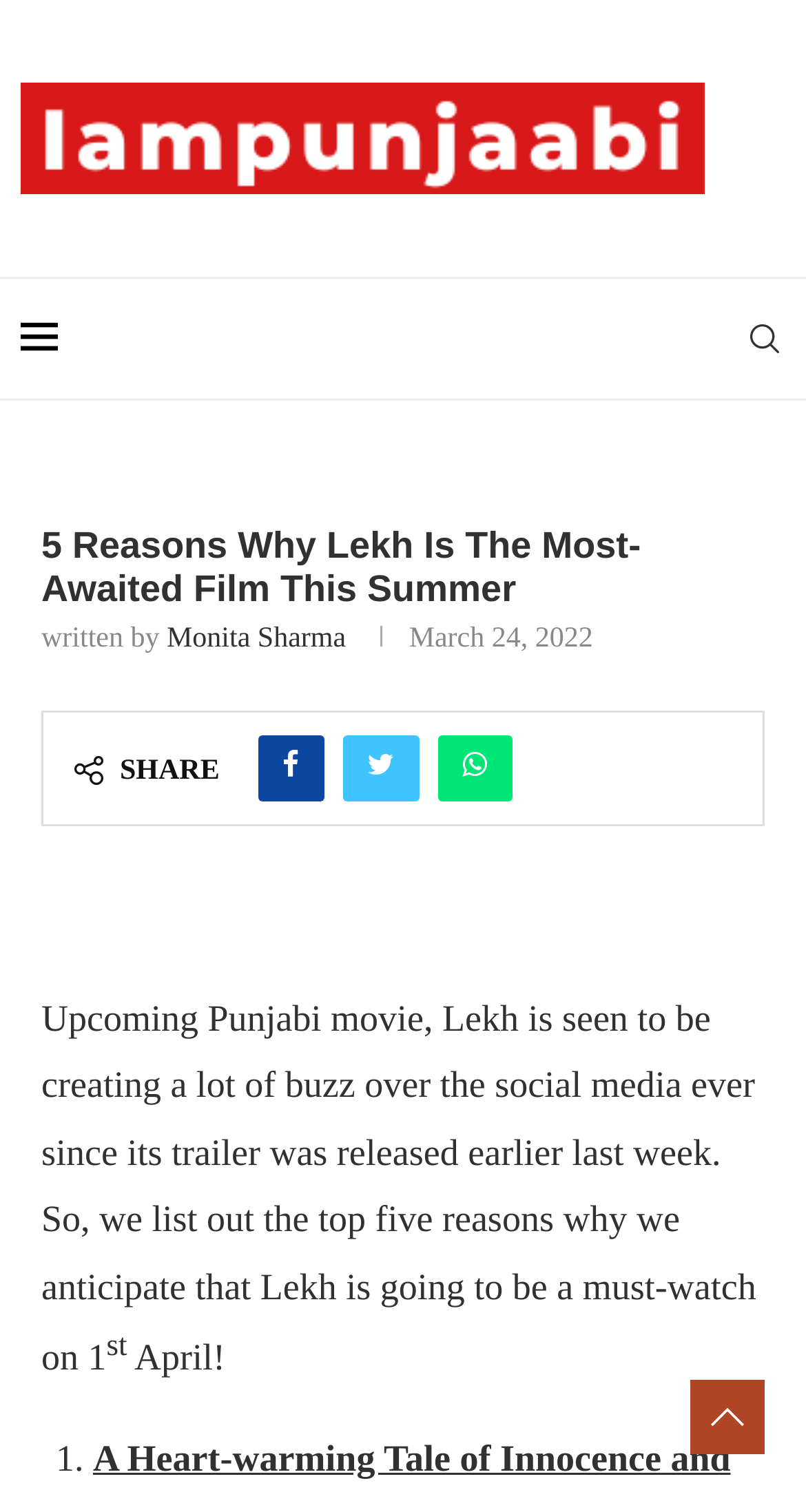What is the release month of the movie?
Using the image as a reference, answer with just one word or a short phrase.

April